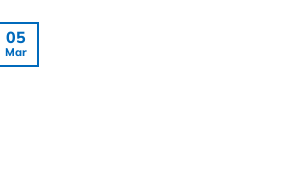Give a one-word or short phrase answer to the question: 
What is the topic of the article?

Edge Computing